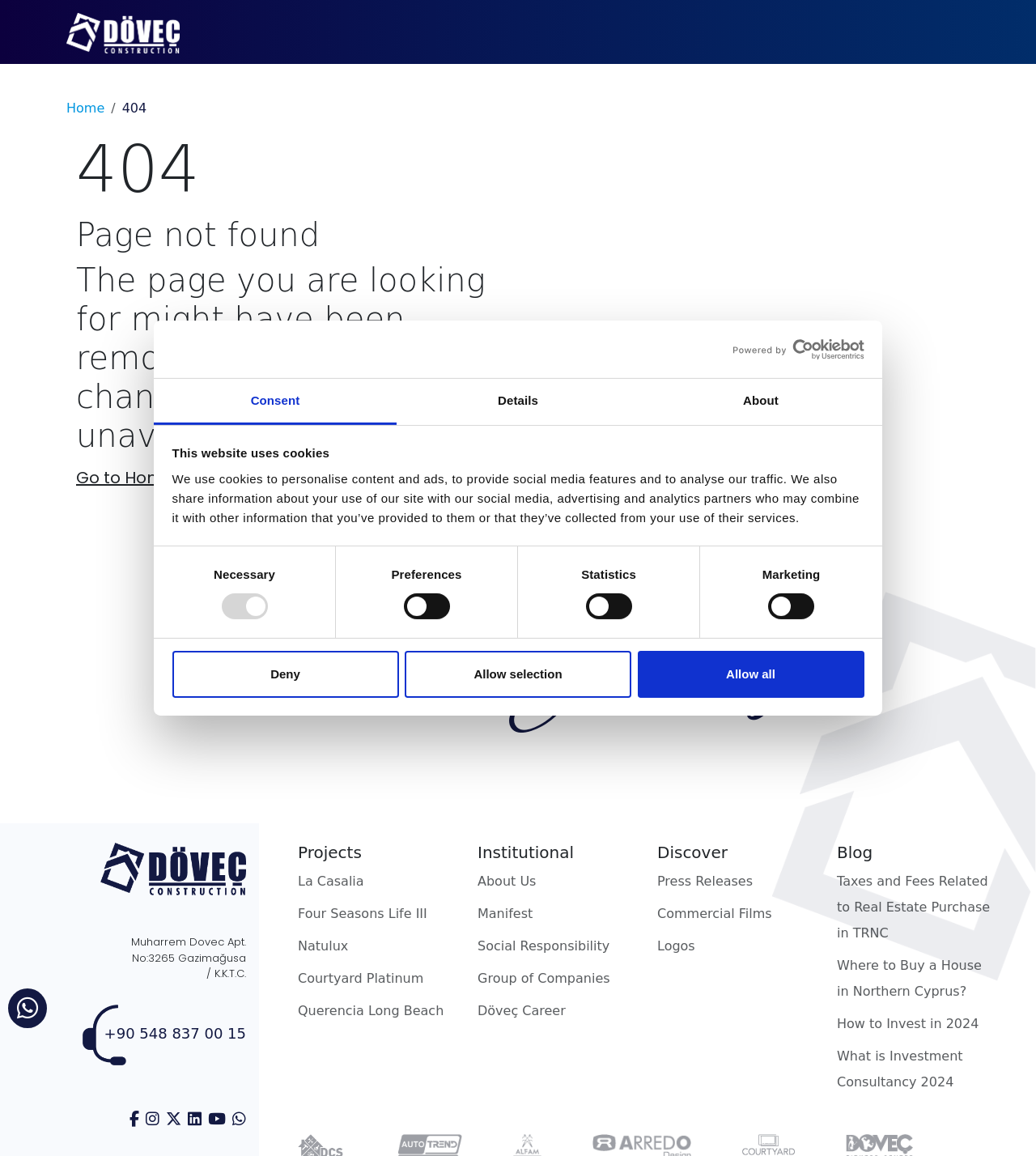Could you highlight the region that needs to be clicked to execute the instruction: "Click the 'Deny' button"?

[0.166, 0.563, 0.385, 0.603]